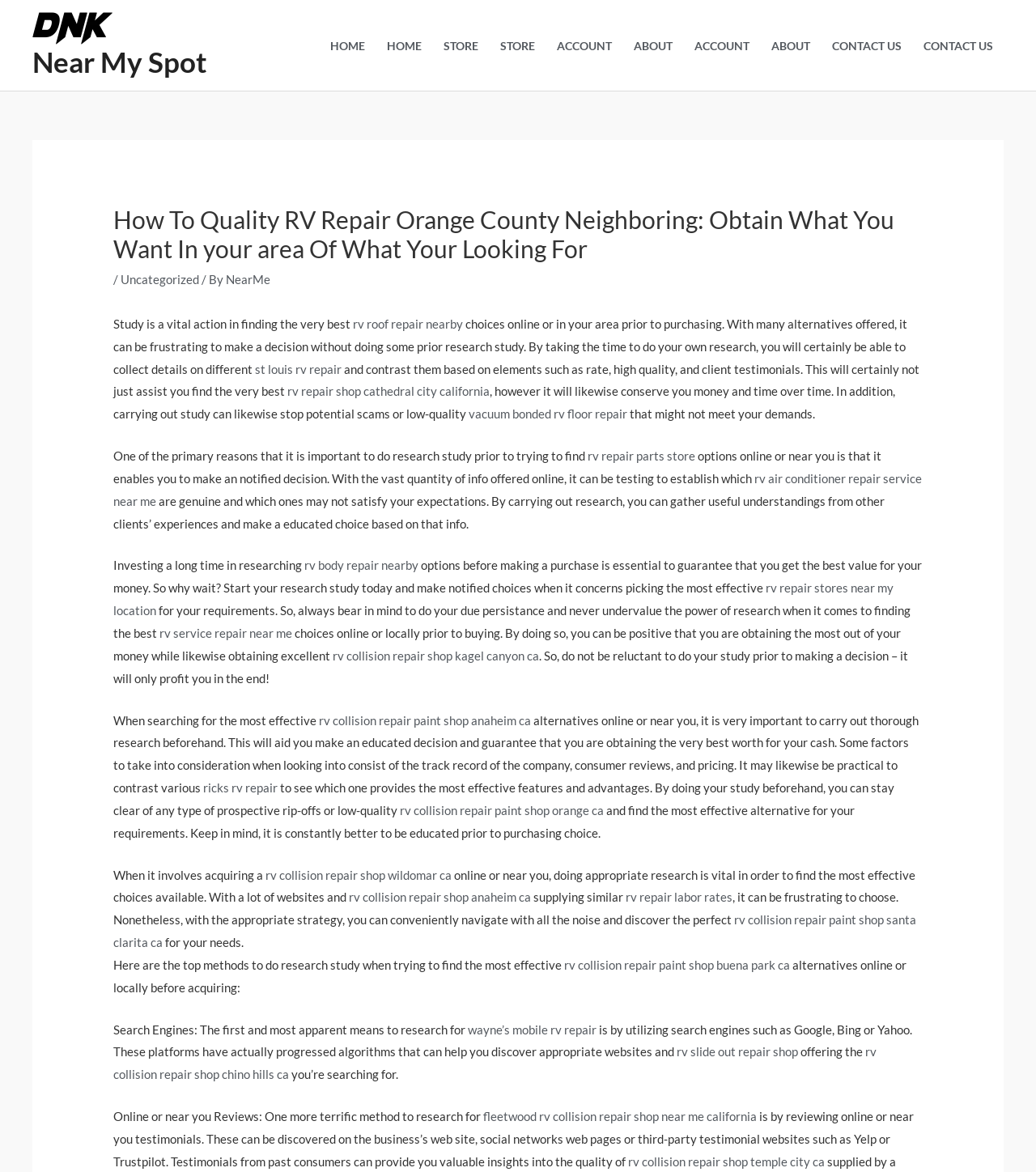Given the content of the image, can you provide a detailed answer to the question?
What is the consequence of not doing research when searching for RV repair services?

According to the webpage, not doing research when searching for RV repair services can lead to potential scams or low-quality services. This is because individuals may not have the necessary information to make an informed decision, and may end up choosing a company that does not meet their needs or expectations.